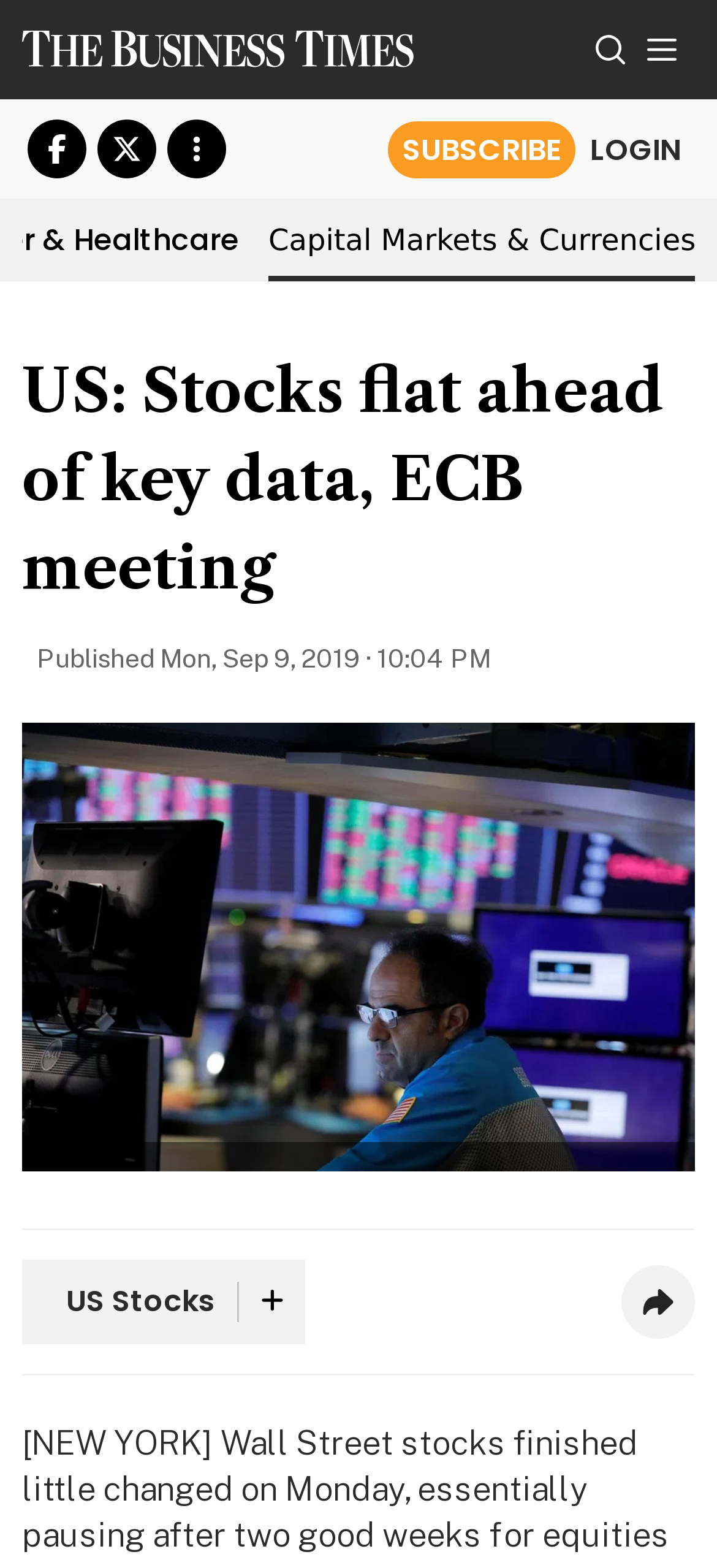Locate the bounding box coordinates of the element to click to perform the following action: 'Search for something'. The coordinates should be given as four float values between 0 and 1, in the form of [left, top, right, bottom].

[0.826, 0.013, 0.877, 0.05]